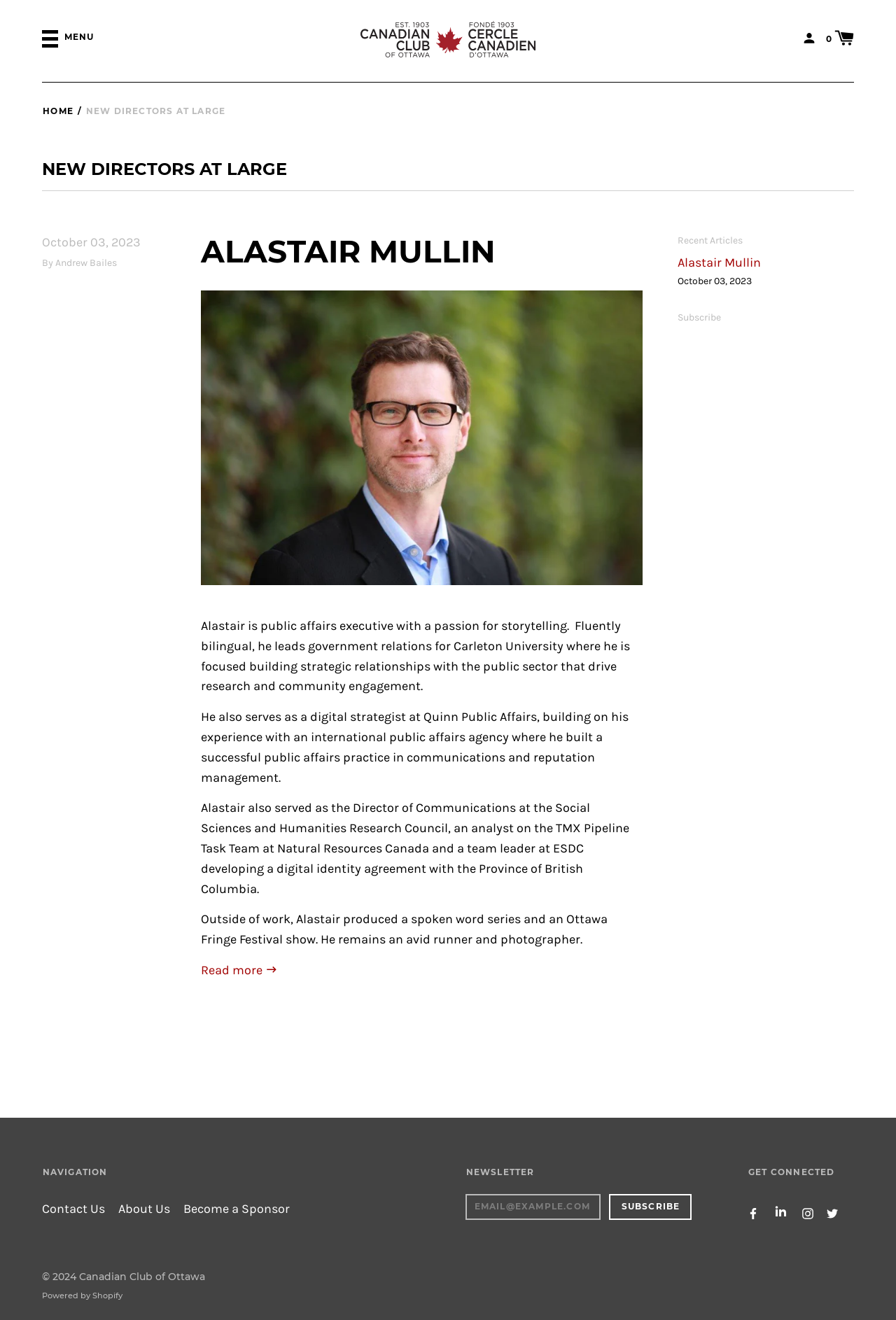Create a detailed summary of all the visual and textual information on the webpage.

The webpage is about the Canadian Club of Ottawa, featuring a new director at large, Alastair Mullin. At the top, there is a menu button on the left and a logo of the Canadian Club of Ottawa on the right. Below the logo, there is a navigation bar with a "HOME" link and a breadcrumb trail showing the current page, "NEW DIRECTORS AT LARGE".

The main content area is divided into two sections. On the left, there is a header with the title "NEW DIRECTORS AT LARGE" and a timestamp "October 03, 2023". Below the header, there is a section about Alastair Mullin, featuring his name, a photo, and a brief biography. The biography is divided into four paragraphs, describing his professional experience and personal interests.

On the right, there is a section titled "Recent Articles" with a link to an article about Alastair Mullin. Below this section, there is a "Subscribe" link and a horizontal separator.

At the bottom of the page, there are three columns of links and information. The left column has navigation links, including "Contact Us", "About Us", and "Become a Sponsor". The middle column has a newsletter subscription form with a heading "NEWSLETTER" and a "SUBSCRIBE" button. The right column has social media links to the Canadian Club of Ottawa's Facebook, LinkedIn, Instagram, and Twitter profiles, with corresponding icons.

Finally, at the very bottom of the page, there is a copyright notice "© 2024" and a link to the Canadian Club of Ottawa, as well as a "Powered by Shopify" notice.